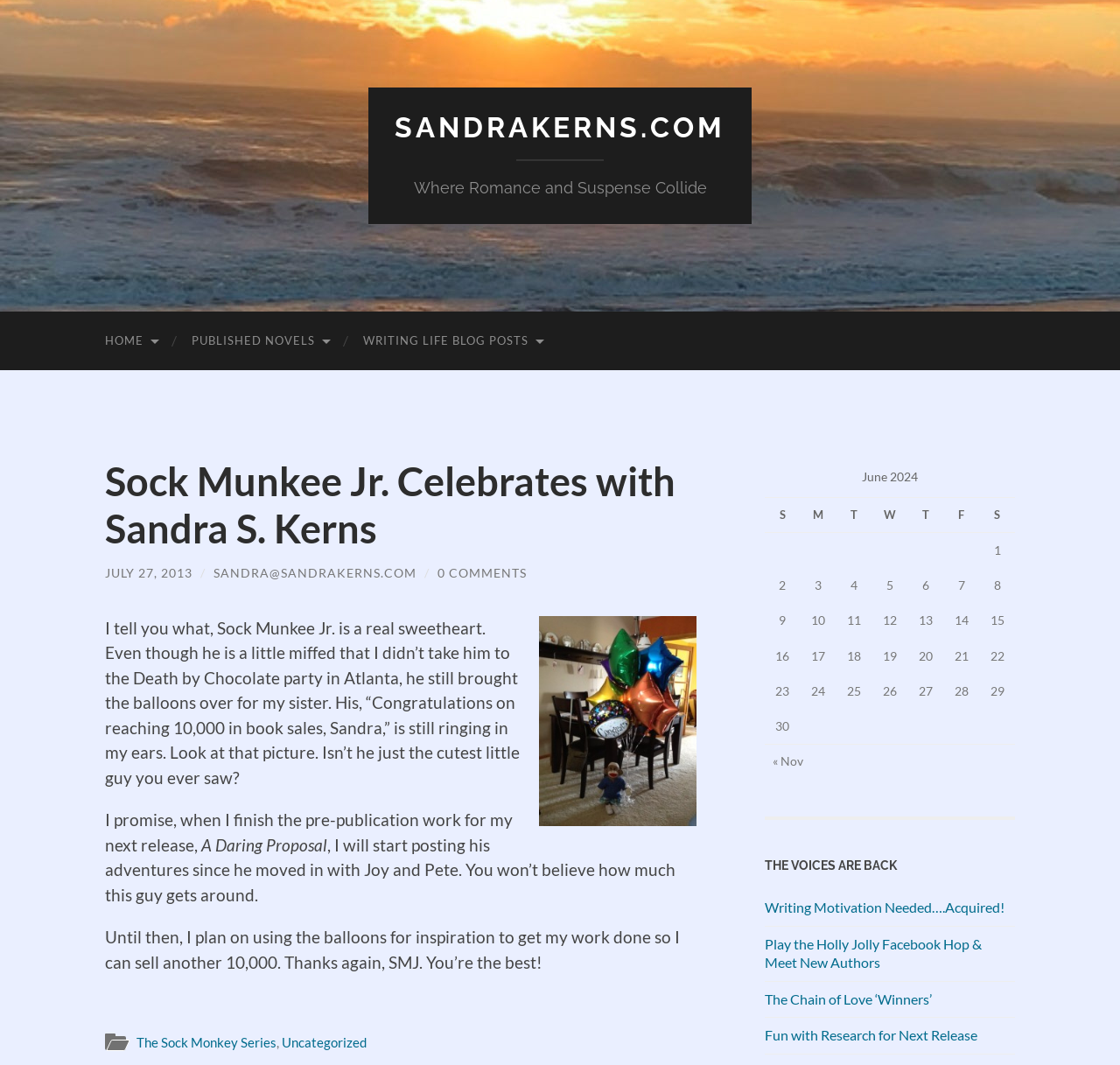Find the bounding box coordinates for the element described here: "0 Comments".

[0.391, 0.531, 0.47, 0.545]